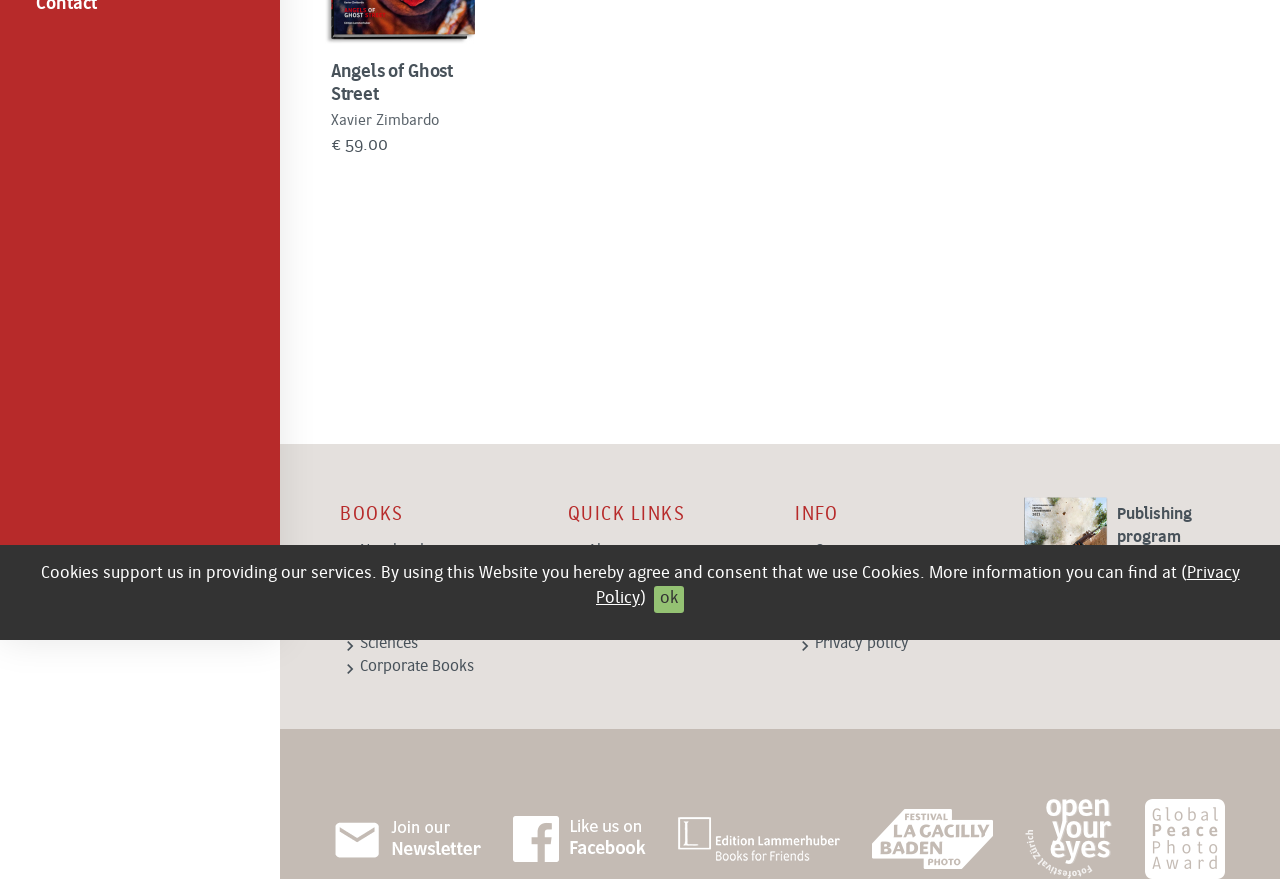Bounding box coordinates are specified in the format (top-left x, top-left y, bottom-right x, bottom-right y). All values are floating point numbers bounded between 0 and 1. Please provide the bounding box coordinate of the region this sentence describes: News

[0.459, 0.644, 0.488, 0.662]